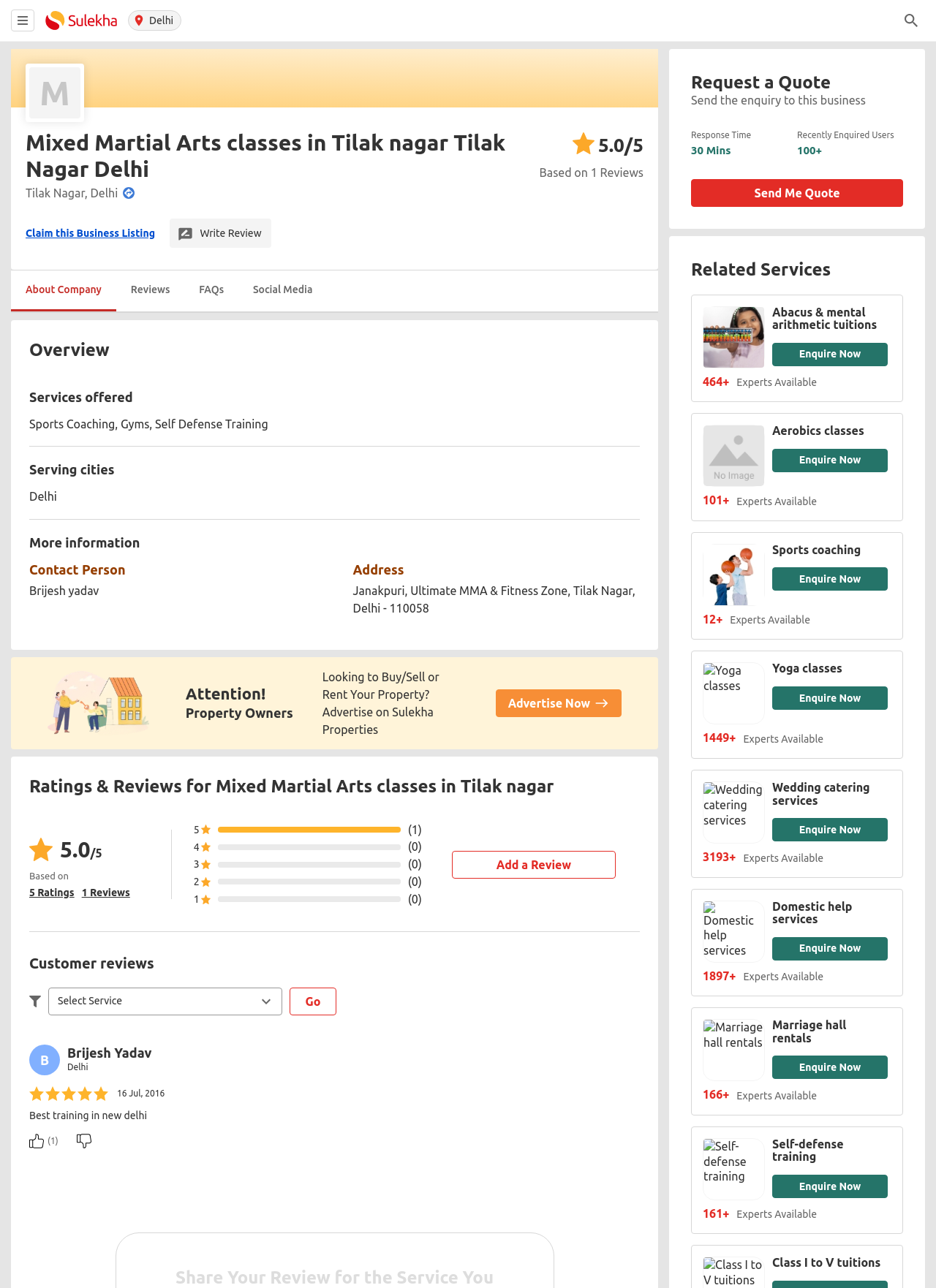Extract the bounding box coordinates of the UI element described: "Go". Provide the coordinates in the format [left, top, right, bottom] with values ranging from 0 to 1.

[0.309, 0.766, 0.359, 0.788]